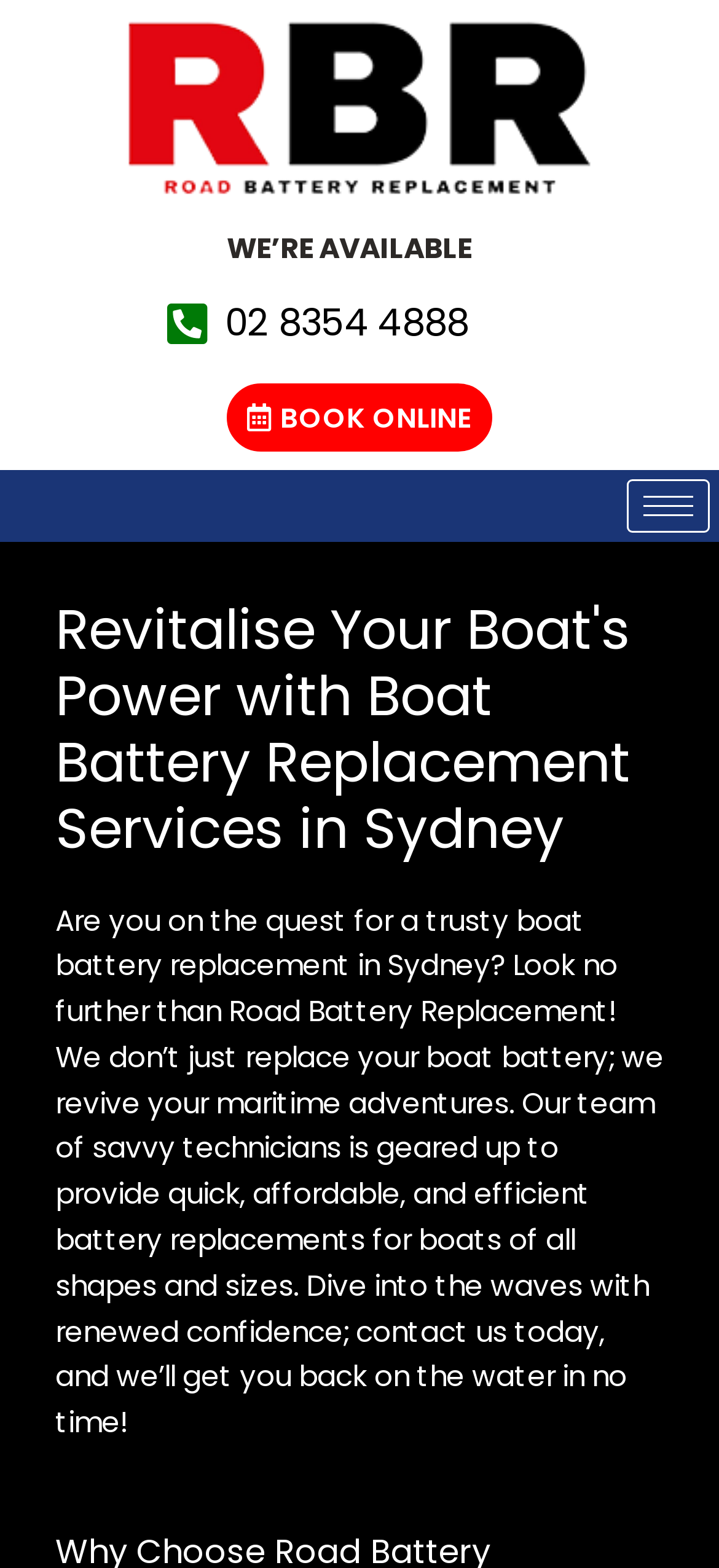What is the purpose of the service?
Based on the screenshot, provide your answer in one word or phrase.

Boat battery replacement